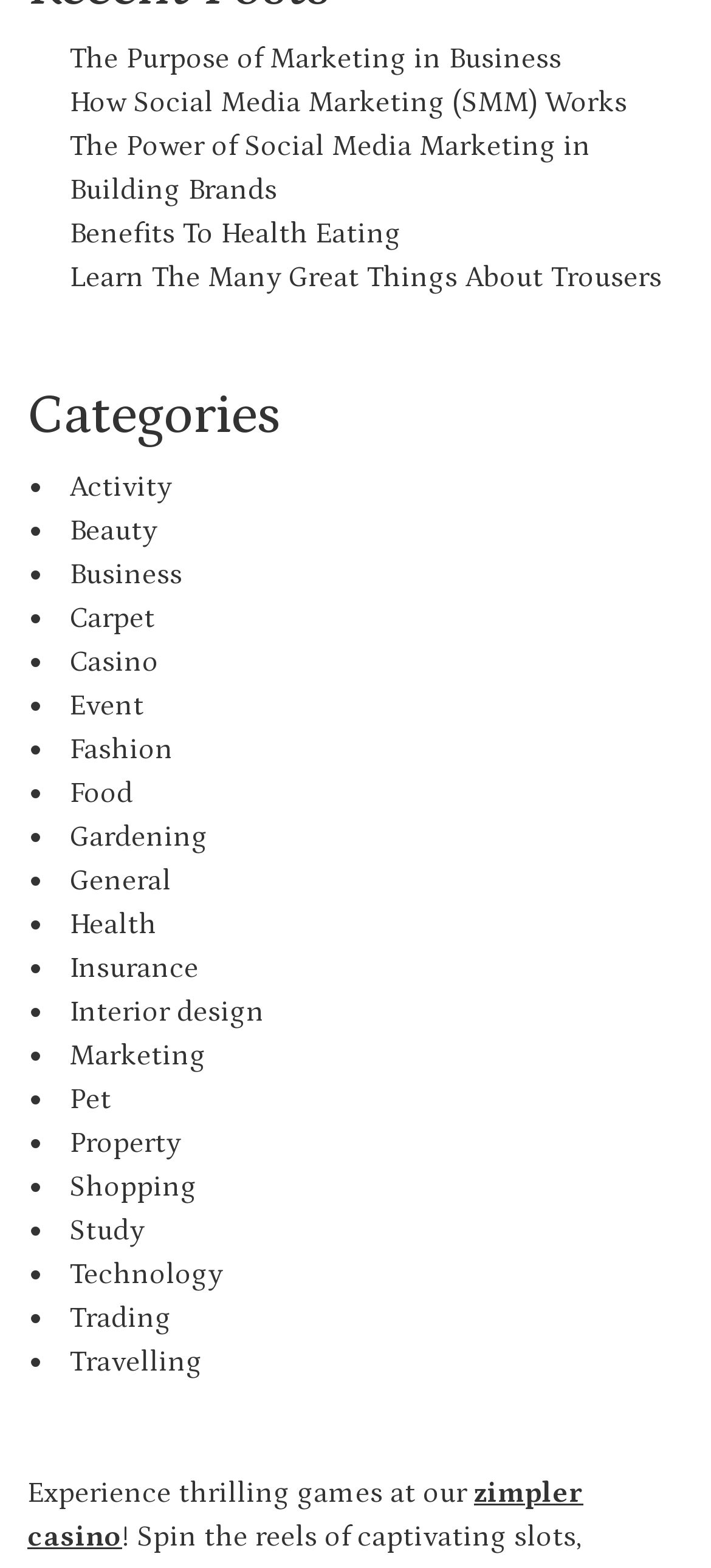Please specify the bounding box coordinates of the area that should be clicked to accomplish the following instruction: "Select 'Marketing' category". The coordinates should consist of four float numbers between 0 and 1, i.e., [left, top, right, bottom].

[0.097, 0.662, 0.29, 0.683]